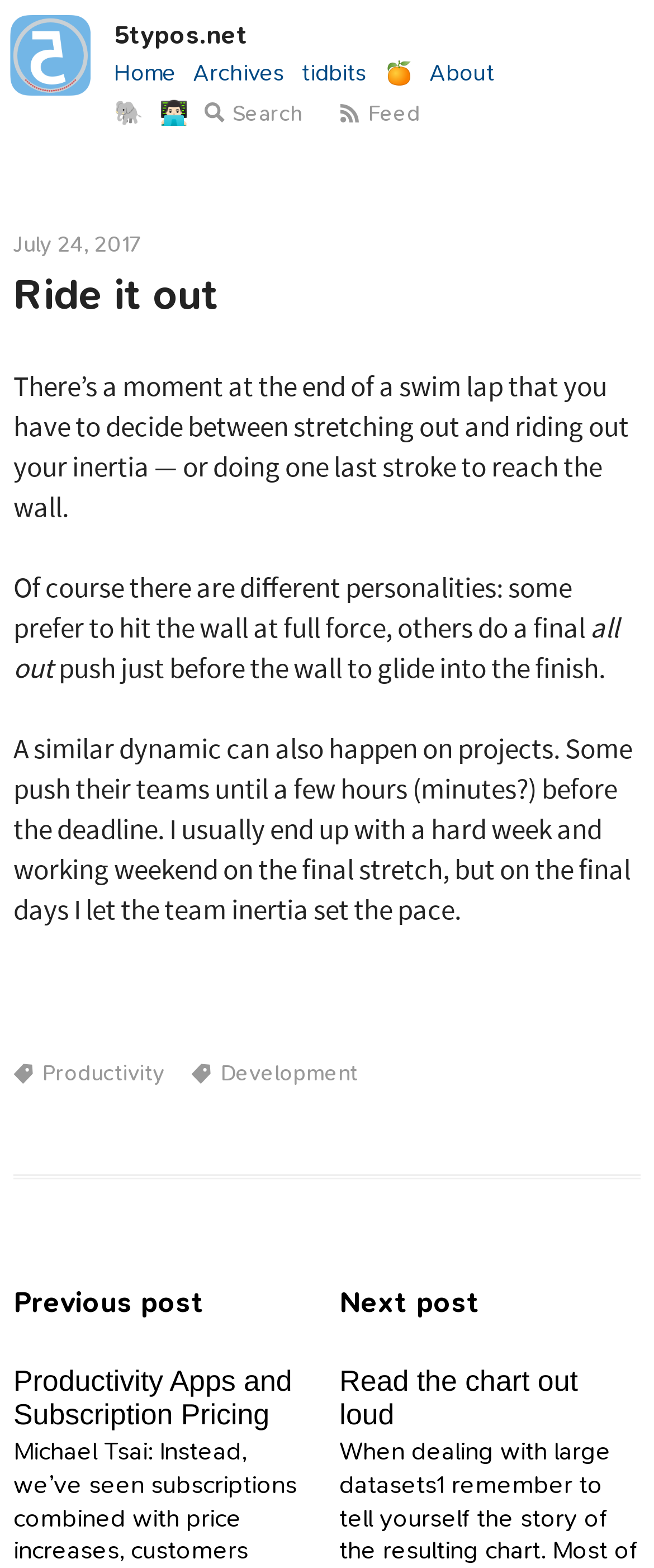Identify the bounding box for the UI element described as: "Feed". The coordinates should be four float numbers between 0 and 1, i.e., [left, top, right, bottom].

[0.521, 0.064, 0.642, 0.08]